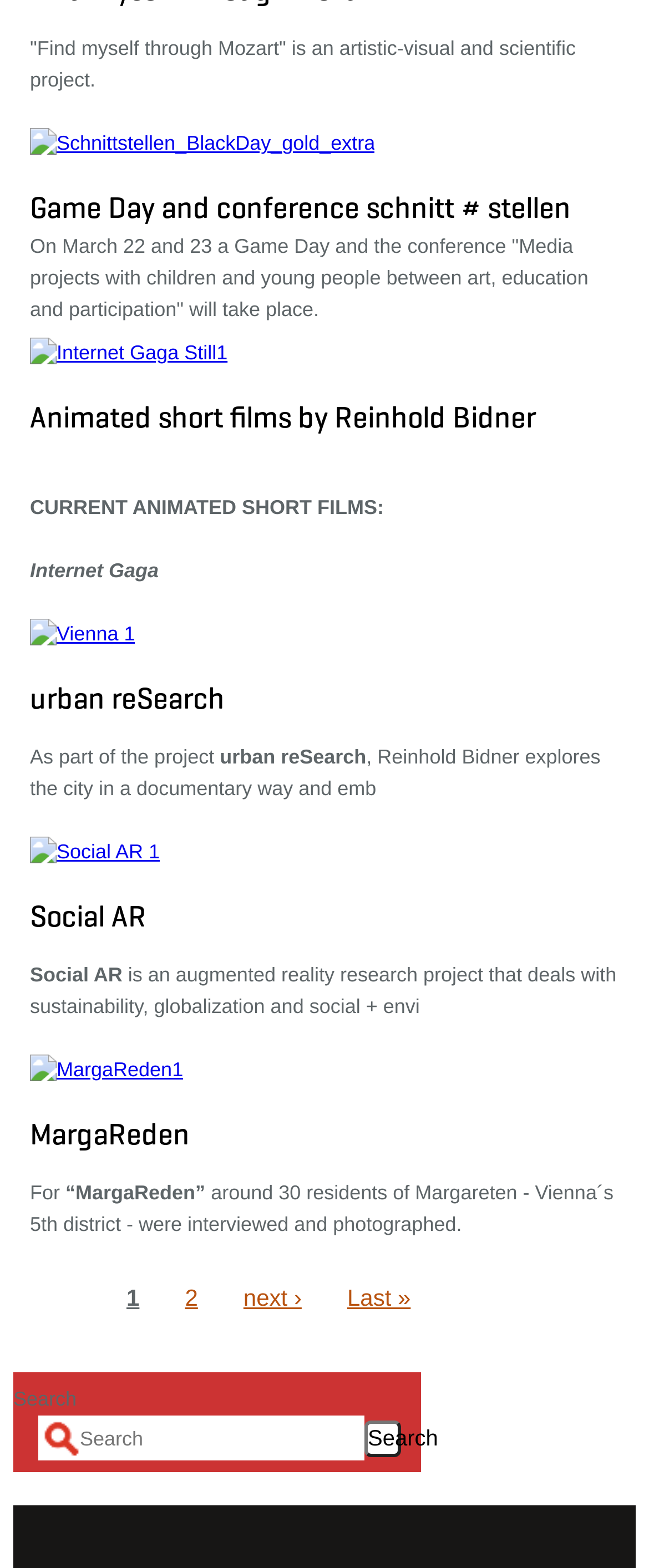Analyze the image and provide a detailed answer to the question: What is the title of the artistic-visual and scientific project?

The title of the project is mentioned in the StaticText element with the text 'Find myself through Mozart' is an artistic-visual and scientific project.' at the top of the webpage.